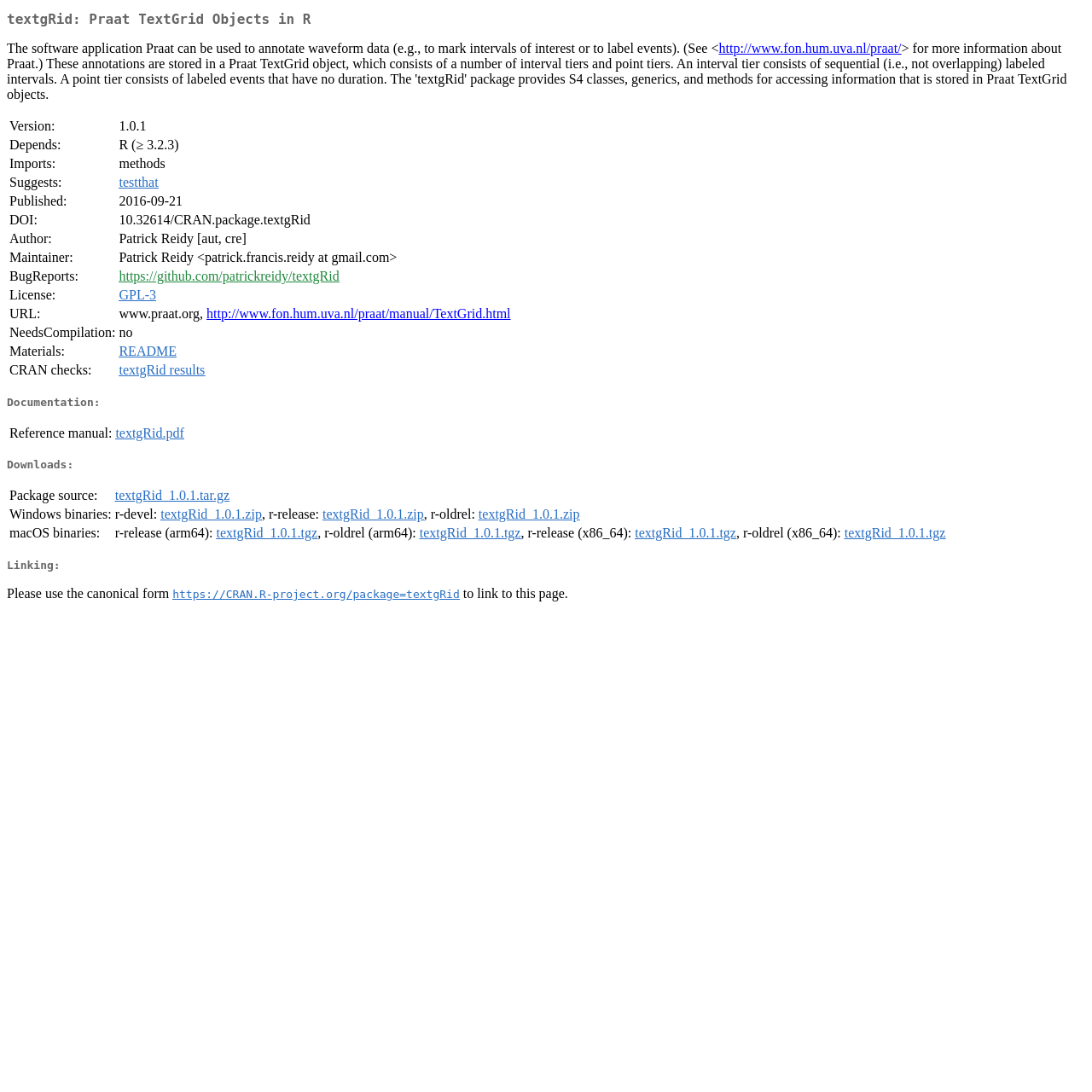Reply to the question below using a single word or brief phrase:
What is the version of the textgRid package?

1.0.1